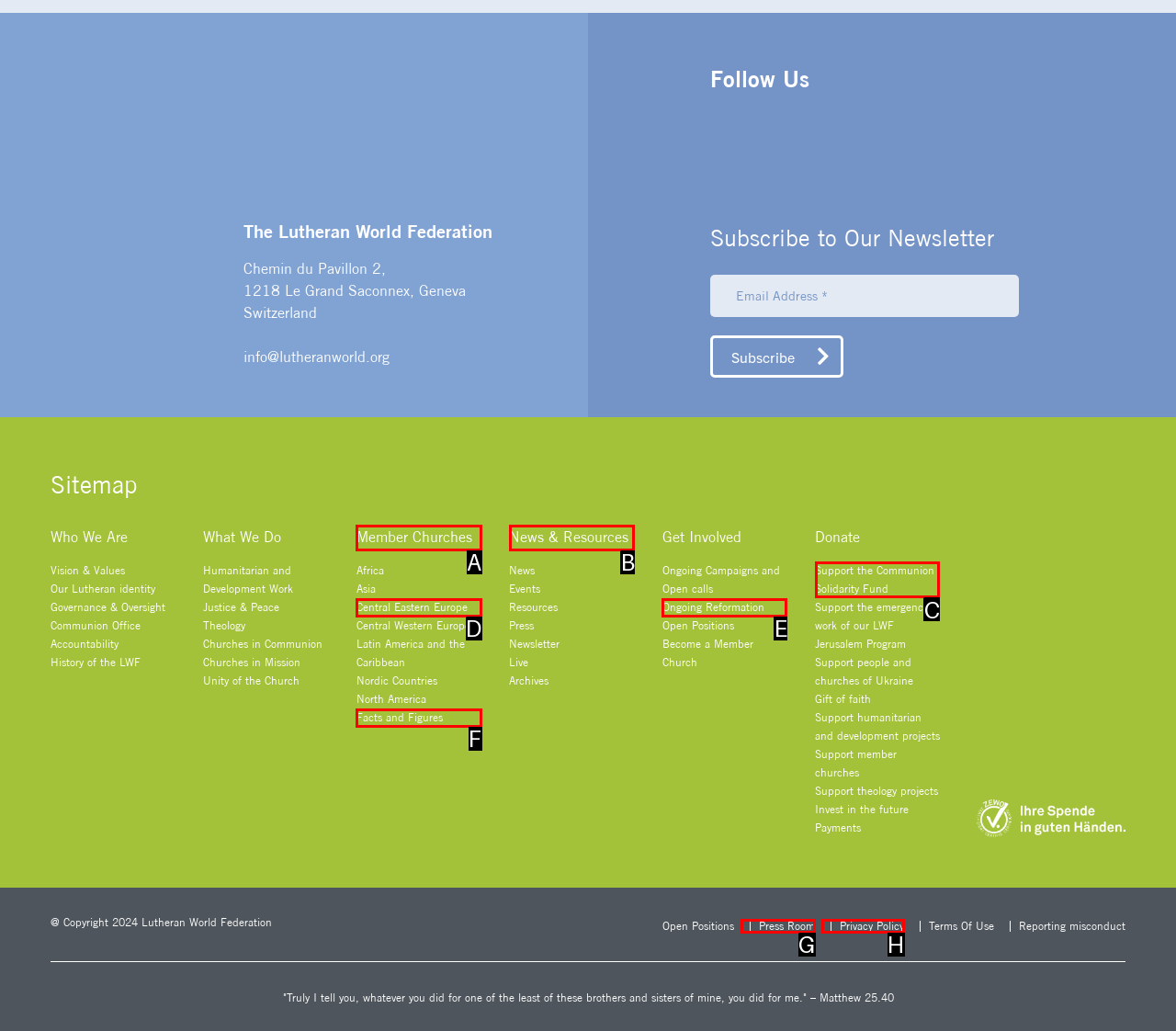Determine which letter corresponds to the UI element to click for this task: Click on the link to read about Apple integrating ChatGPT across its platforms
Respond with the letter from the available options.

None